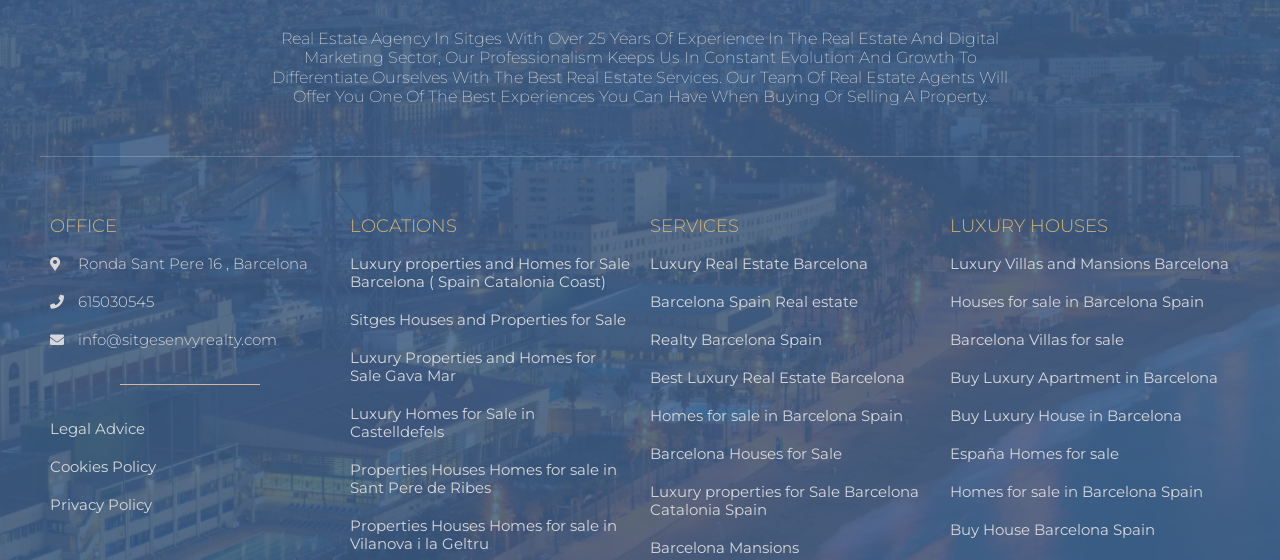Determine the bounding box coordinates for the clickable element to execute this instruction: "Contact the real estate agency". Provide the coordinates as four float numbers between 0 and 1, i.e., [left, top, right, bottom].

[0.061, 0.589, 0.216, 0.623]